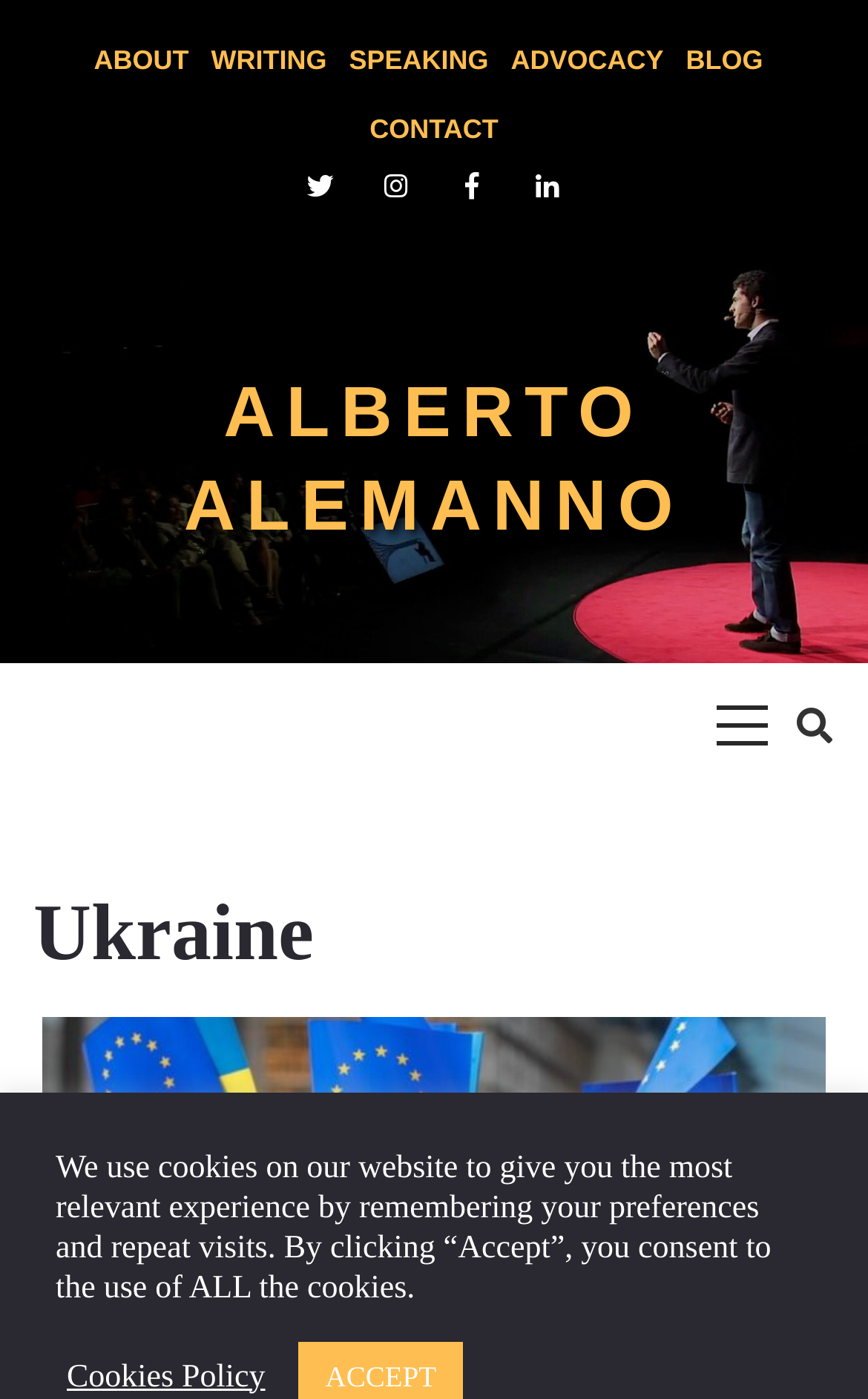Locate the coordinates of the bounding box for the clickable region that fulfills this instruction: "view blog posts".

[0.777, 0.008, 0.892, 0.048]